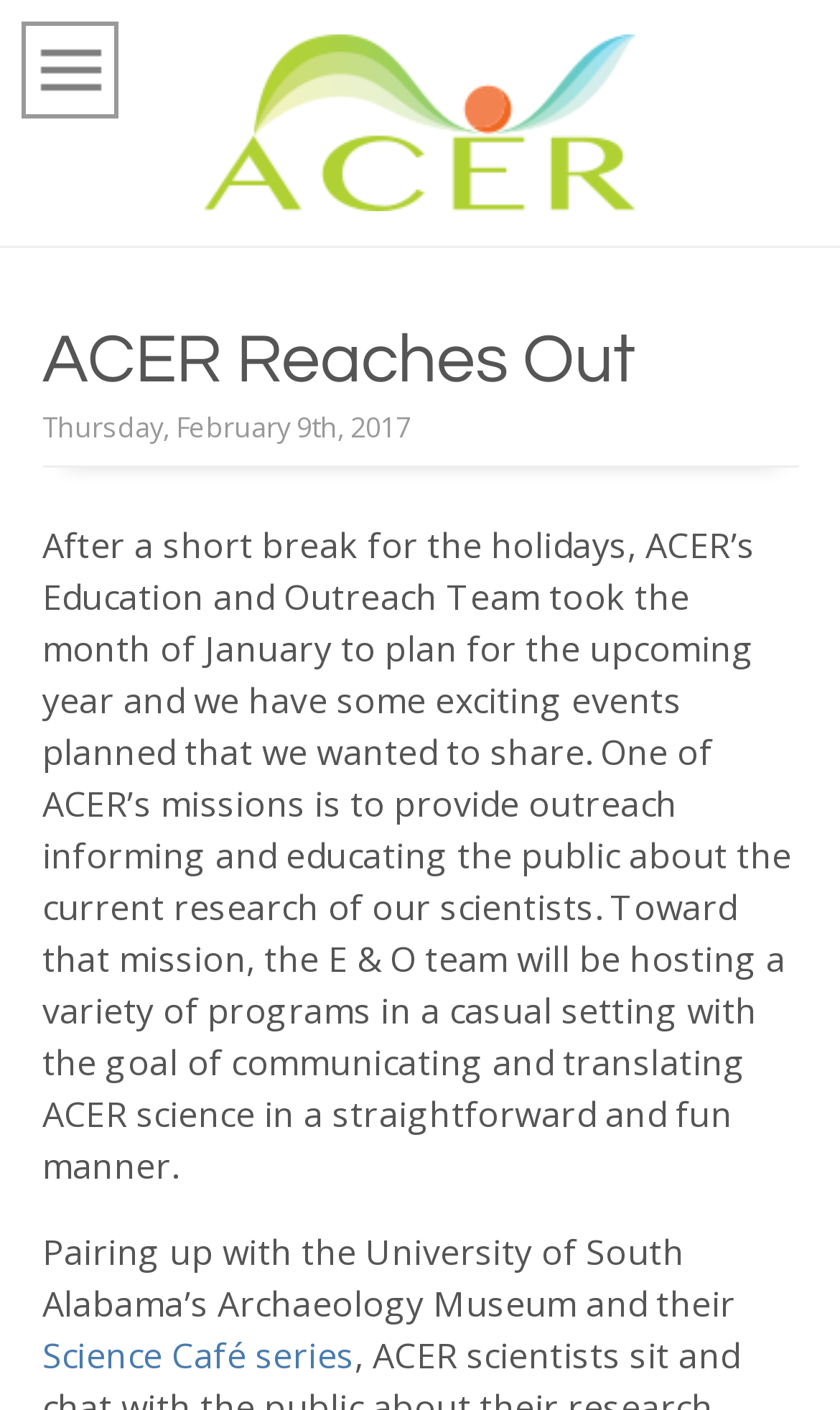With reference to the image, please provide a detailed answer to the following question: What is the goal of the E & O team's programs?

The goal of the E & O team's programs can be determined by reading the text in the StaticText element, which states that the goal is to 'communicate and translate ACER science in a straightforward and fun manner'.